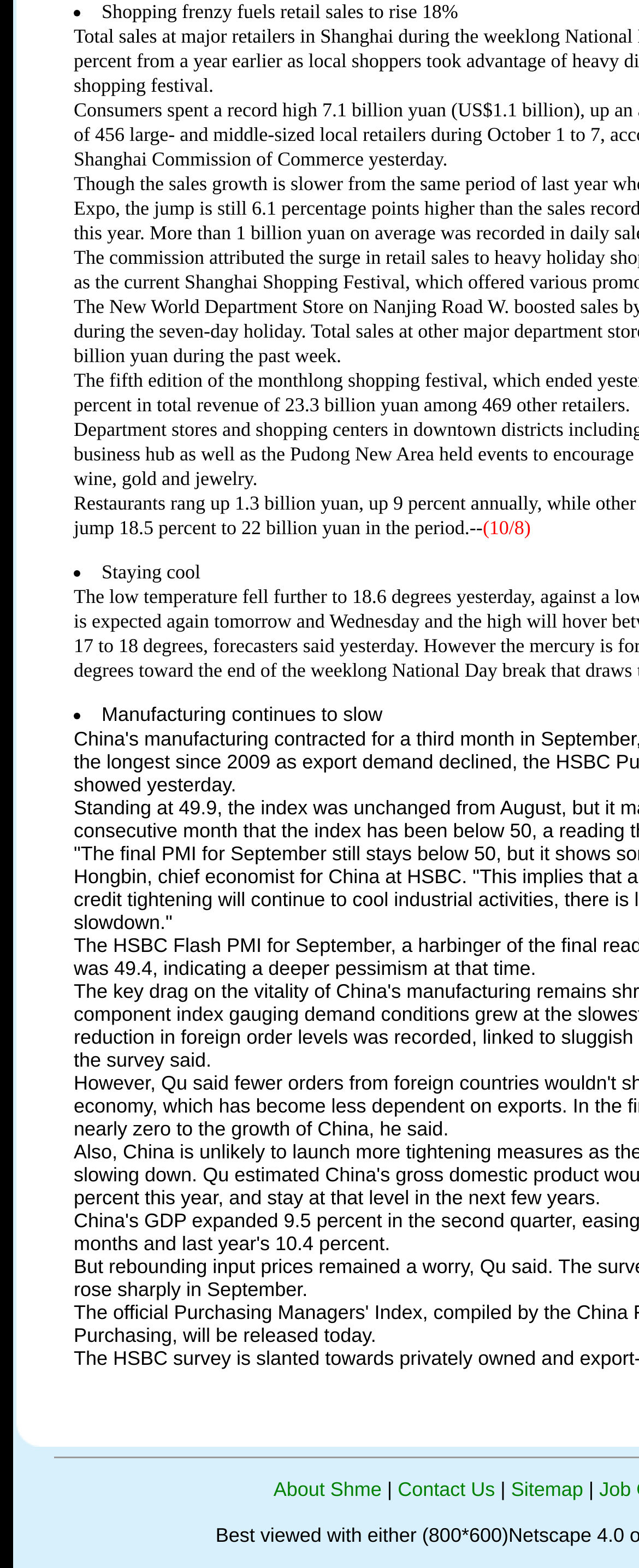Please find the bounding box for the following UI element description. Provide the coordinates in (top-left x, top-left y, bottom-right x, bottom-right y) format, with values between 0 and 1: About Shme

[0.428, 0.943, 0.597, 0.957]